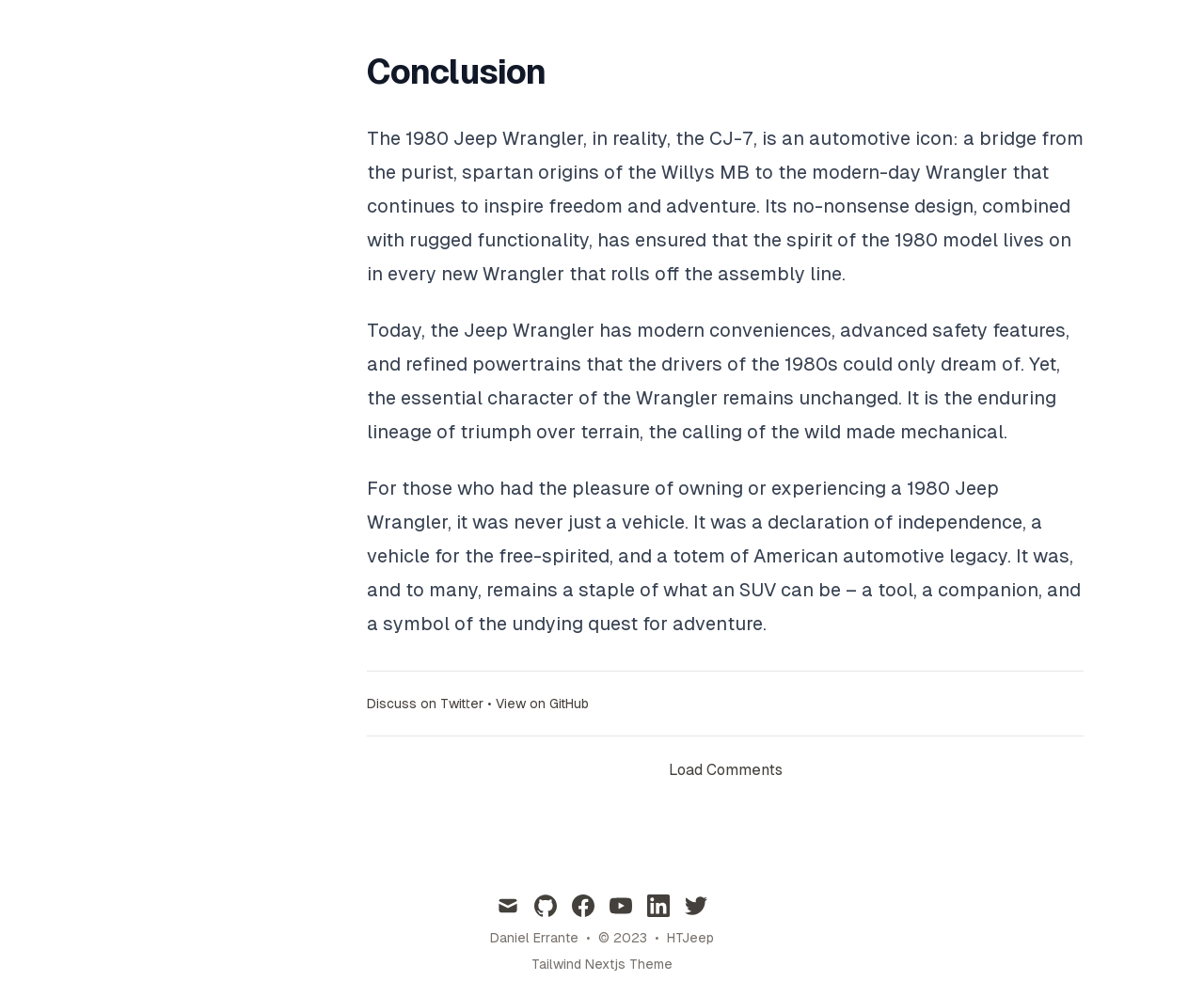Determine the bounding box coordinates of the clickable element necessary to fulfill the instruction: "Load comments". Provide the coordinates as four float numbers within the 0 to 1 range, i.e., [left, top, right, bottom].

[0.555, 0.773, 0.65, 0.796]